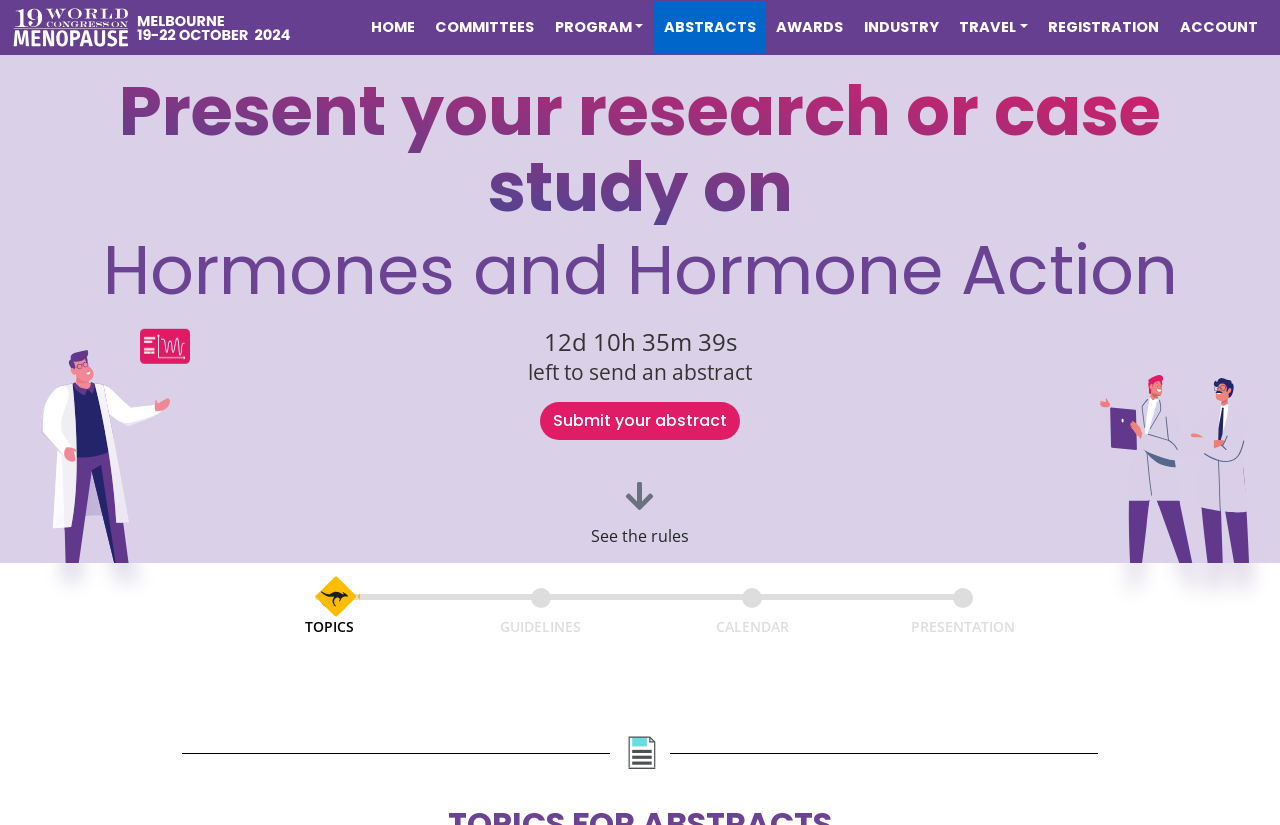Respond to the question below with a concise word or phrase:
What are the guidelines for presenting at the congress?

See the rules